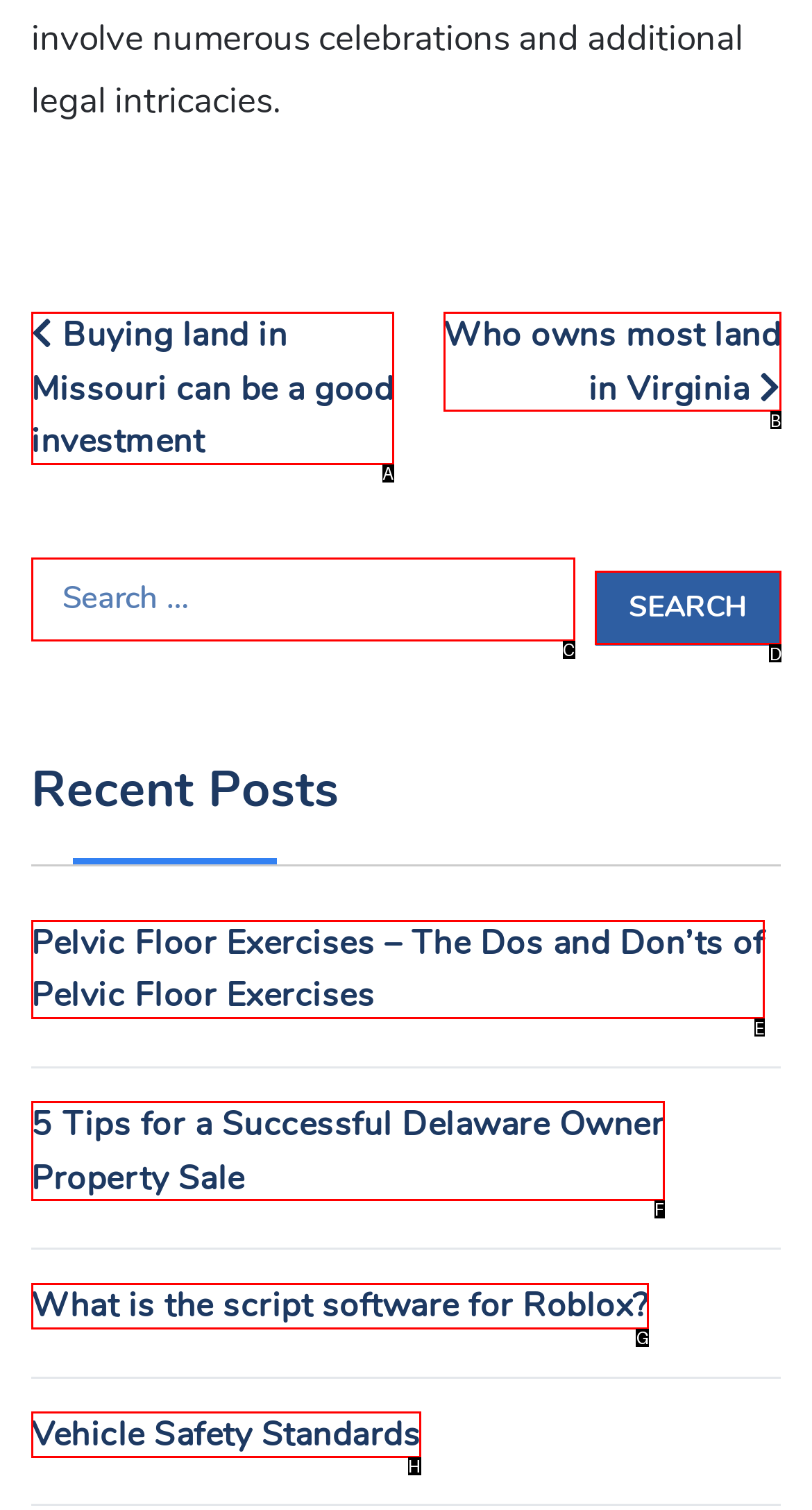Identify the letter of the UI element you need to select to accomplish the task: Search with the search button.
Respond with the option's letter from the given choices directly.

D